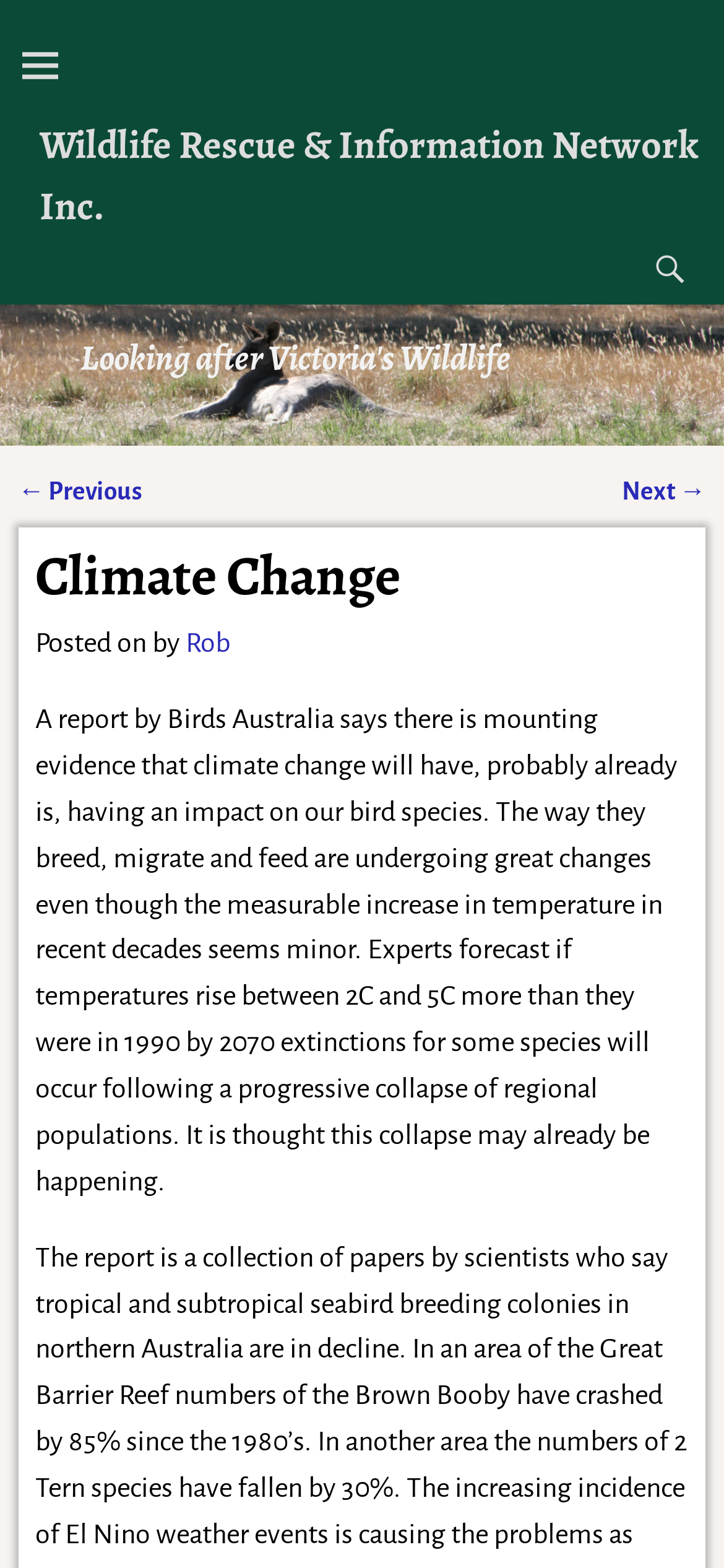Given the element description, predict the bounding box coordinates in the format (top-left x, top-left y, bottom-right x, bottom-right y). Make sure all values are between 0 and 1. Here is the element description: name="s" placeholder="Search for:"

[0.877, 0.156, 0.969, 0.187]